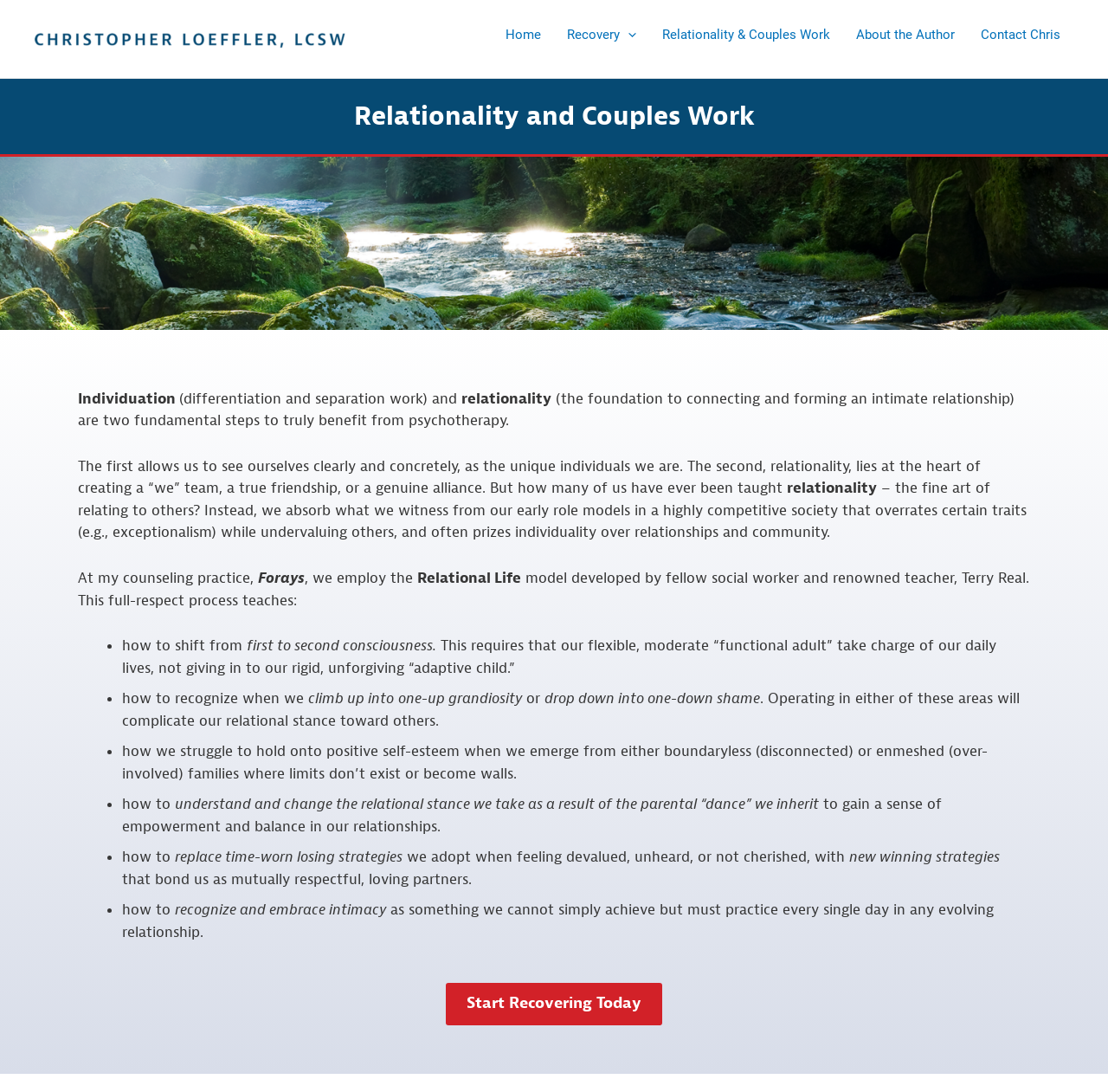Highlight the bounding box coordinates of the element you need to click to perform the following instruction: "Click the 'Home' link."

[0.445, 0.0, 0.5, 0.063]